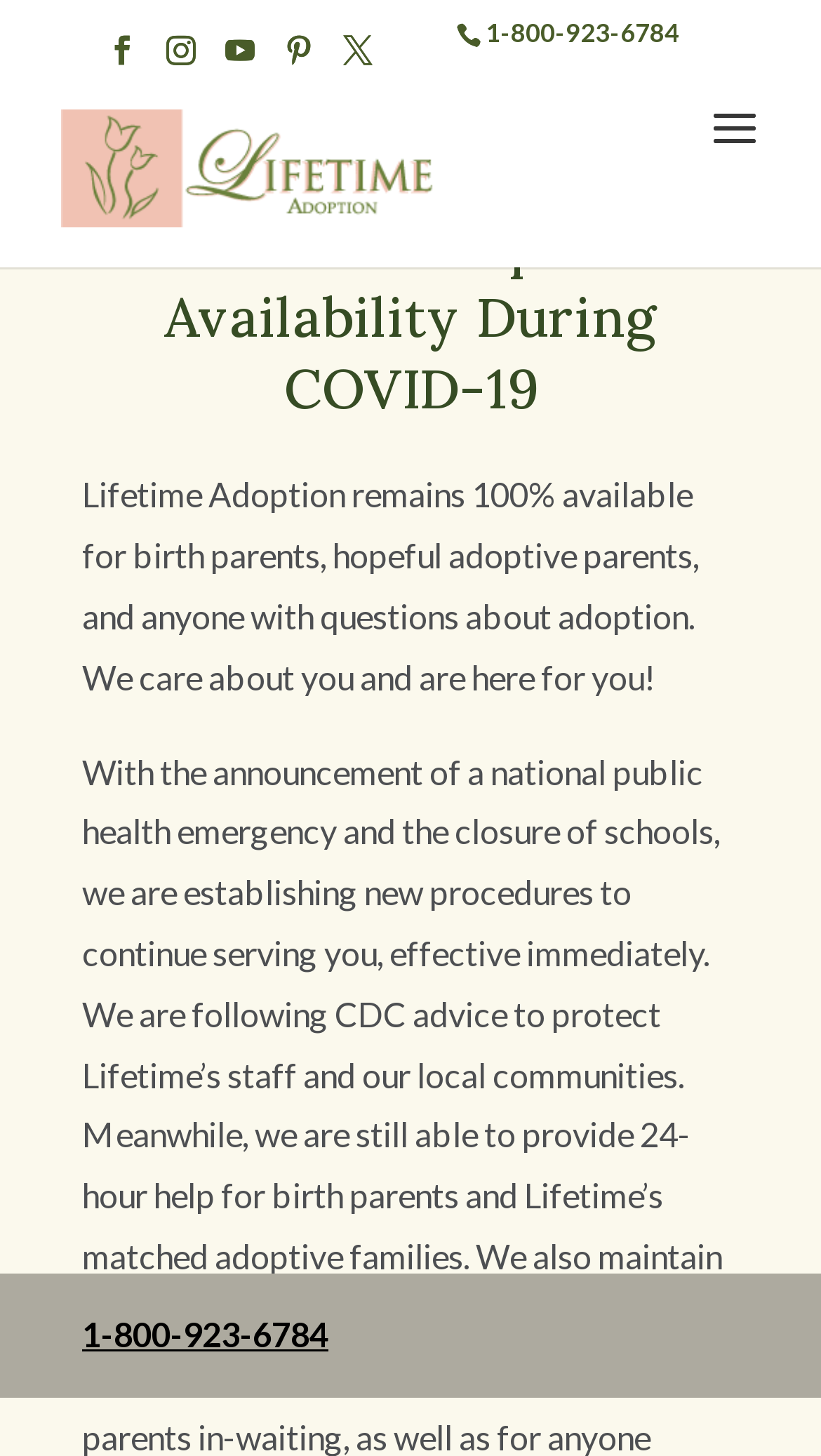What is the purpose of the 'Menu' button?
Answer the question with a single word or phrase derived from the image.

To show/hide menu options